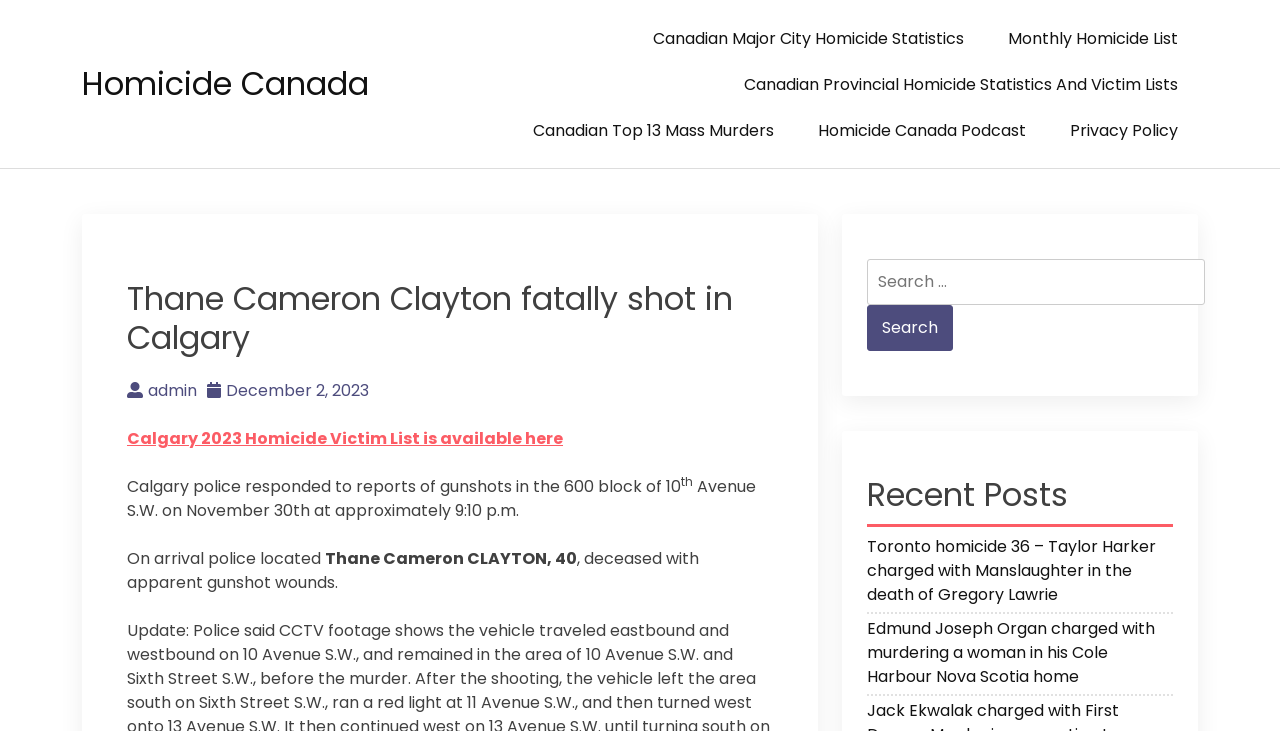What is the location where the police responded to reports of gunshots?
Please look at the screenshot and answer using one word or phrase.

600 block of 10 Avenue S.W.